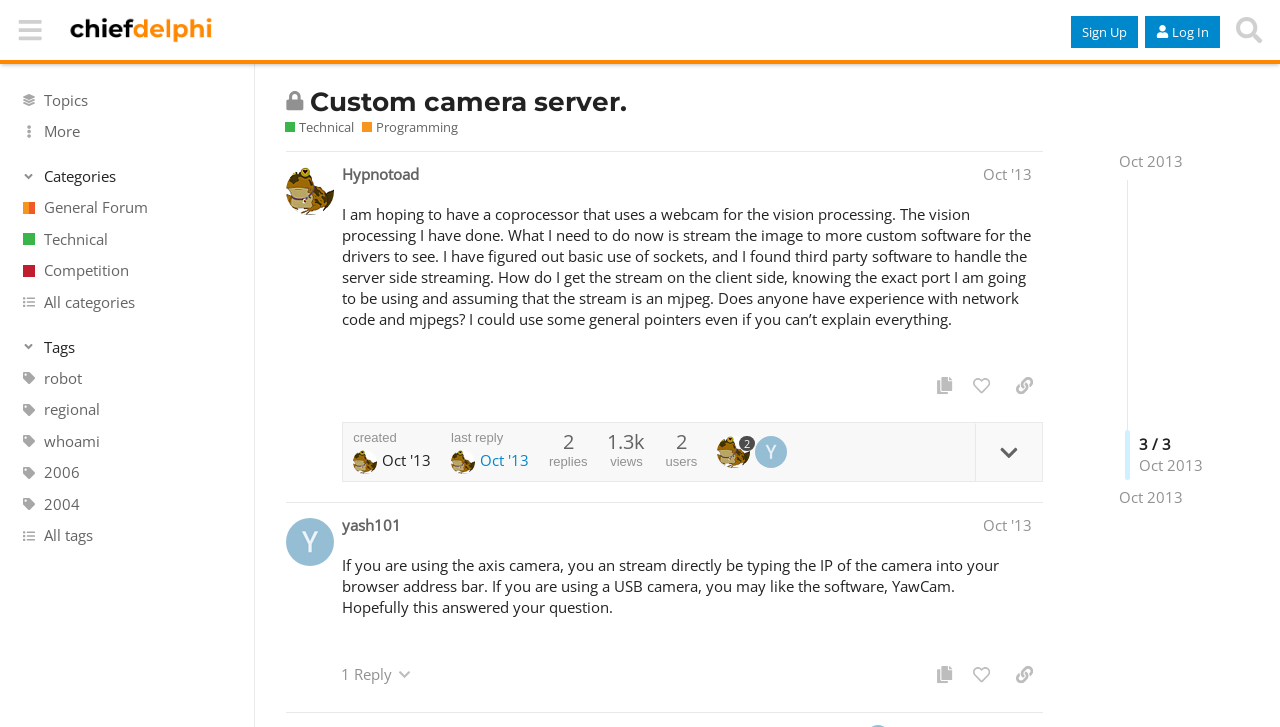Locate the heading on the webpage and return its text.

Custom camera server.